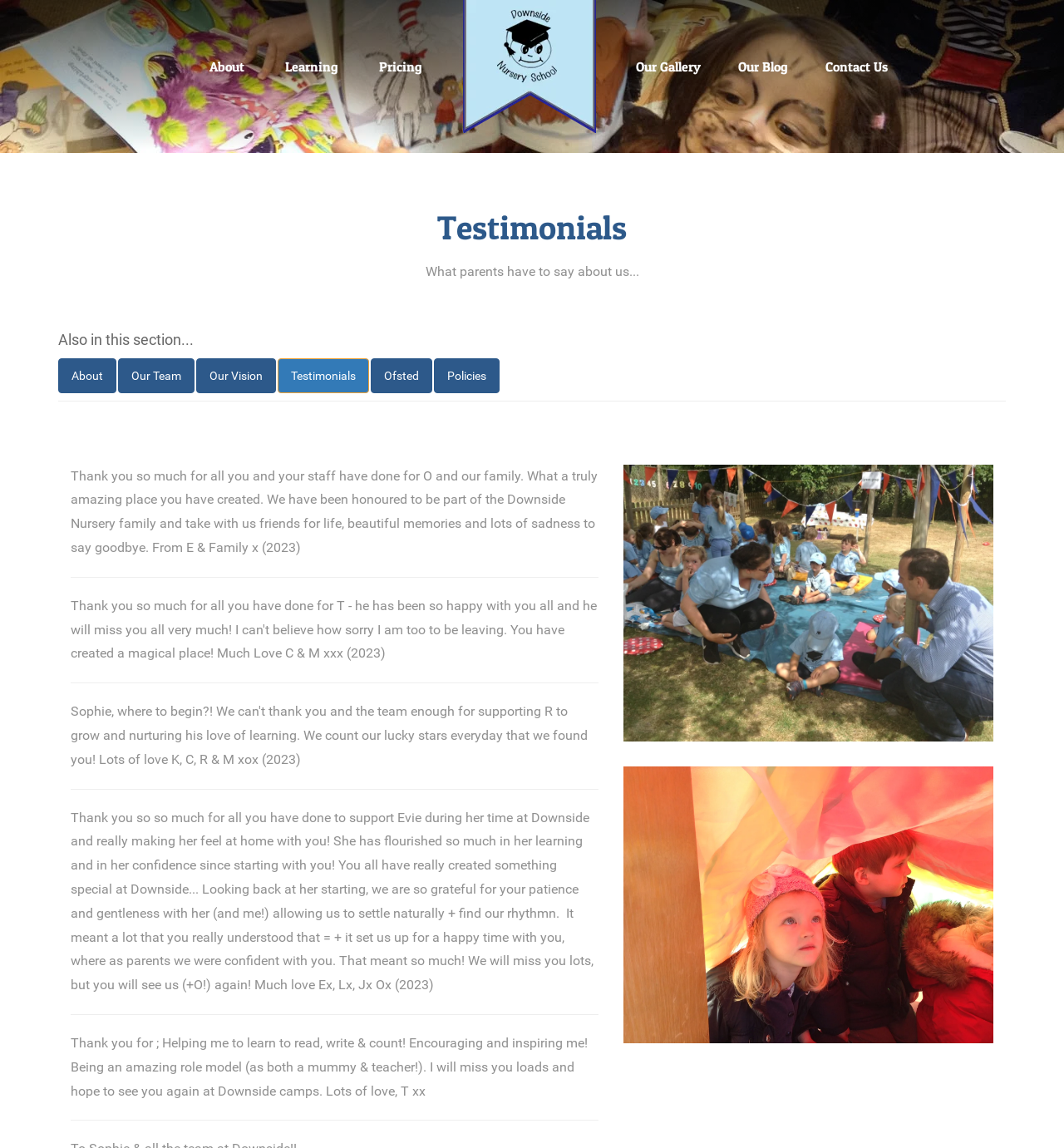Determine the bounding box coordinates of the section I need to click to execute the following instruction: "Read the testimonial from E & Family x". Provide the coordinates as four float numbers between 0 and 1, i.e., [left, top, right, bottom].

[0.066, 0.407, 0.562, 0.484]